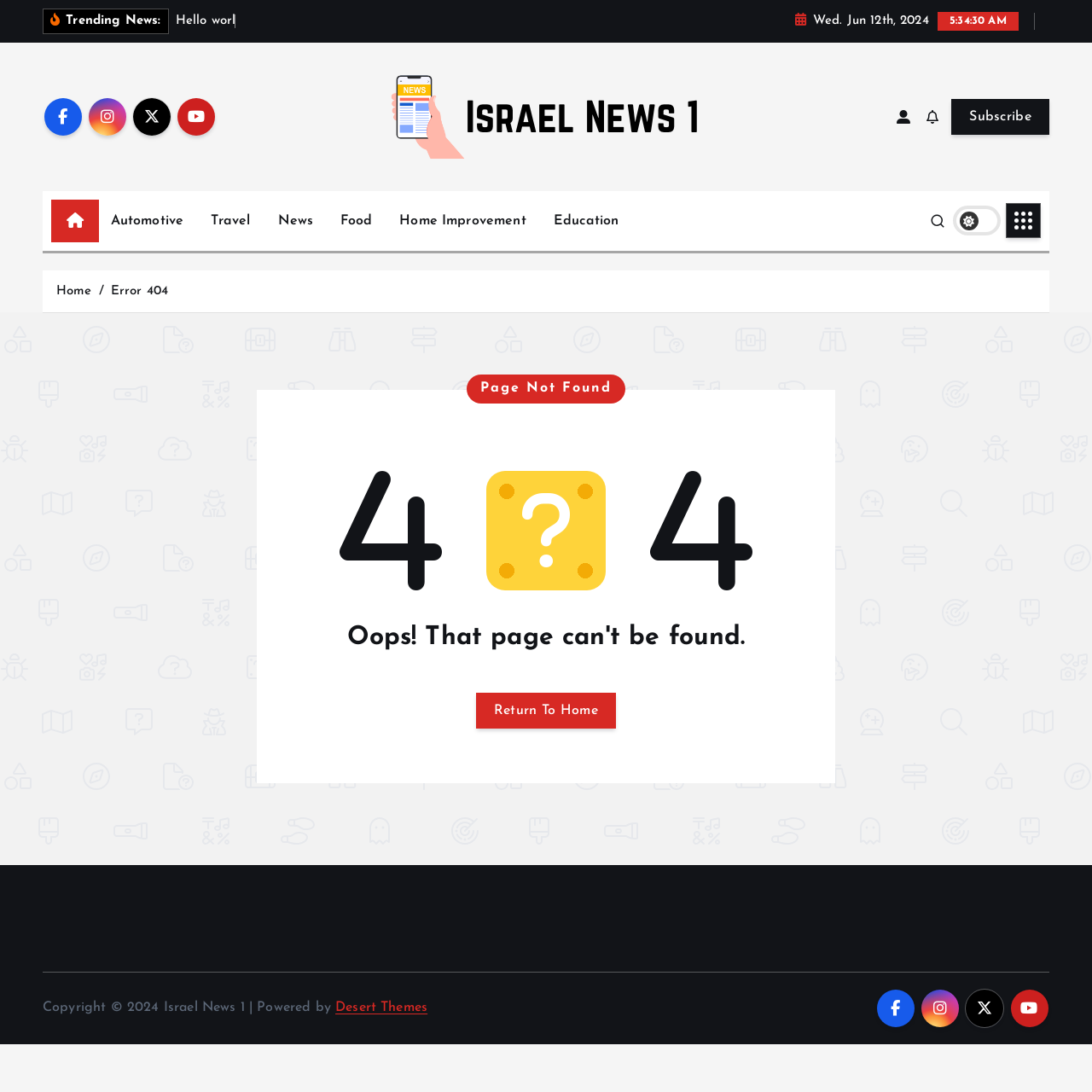Predict the bounding box coordinates of the area that should be clicked to accomplish the following instruction: "View the 'Automotive' news". The bounding box coordinates should consist of four float numbers between 0 and 1, i.e., [left, top, right, bottom].

[0.091, 0.182, 0.178, 0.221]